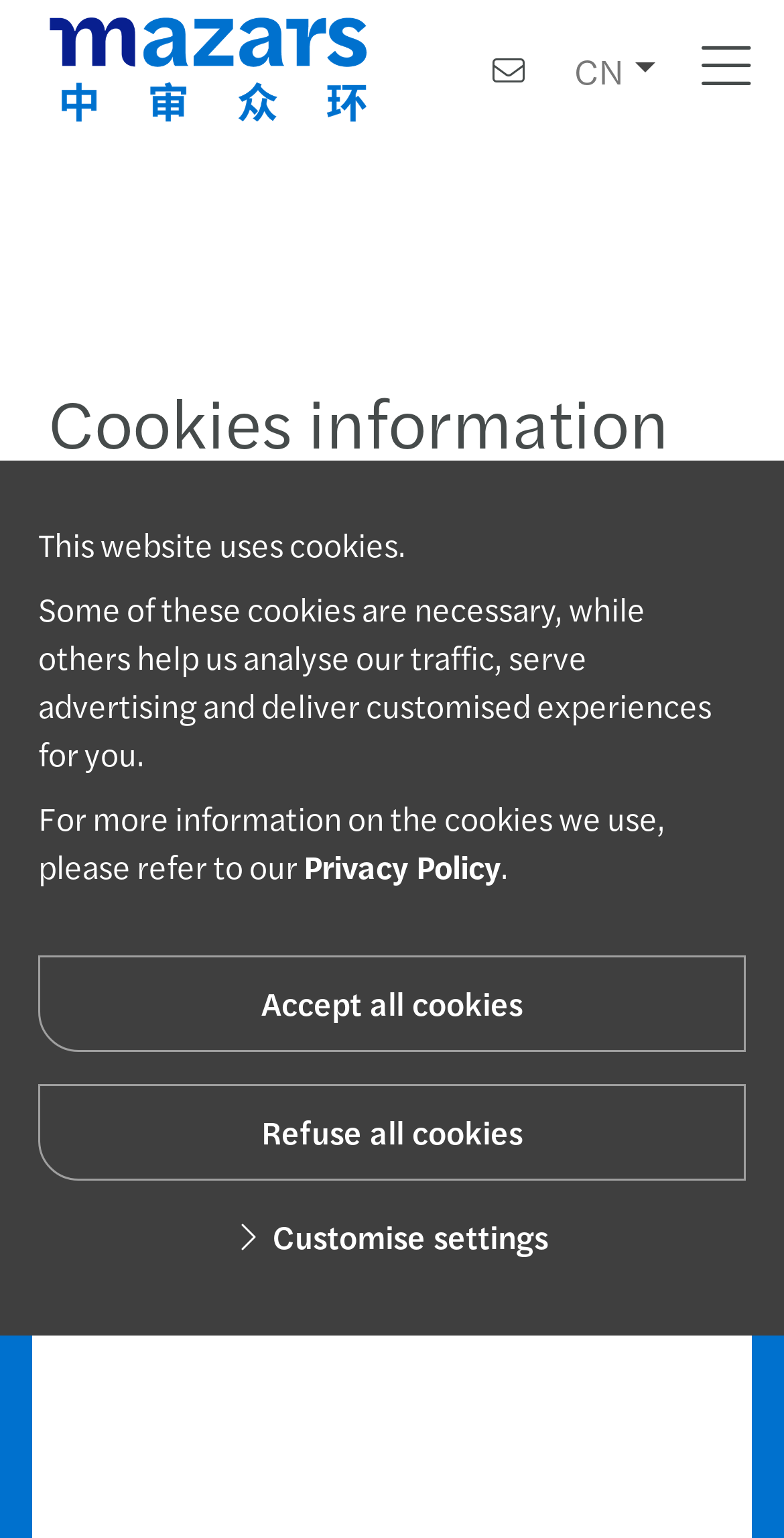What is the name of the website?
Answer with a single word or phrase by referring to the visual content.

Mazars